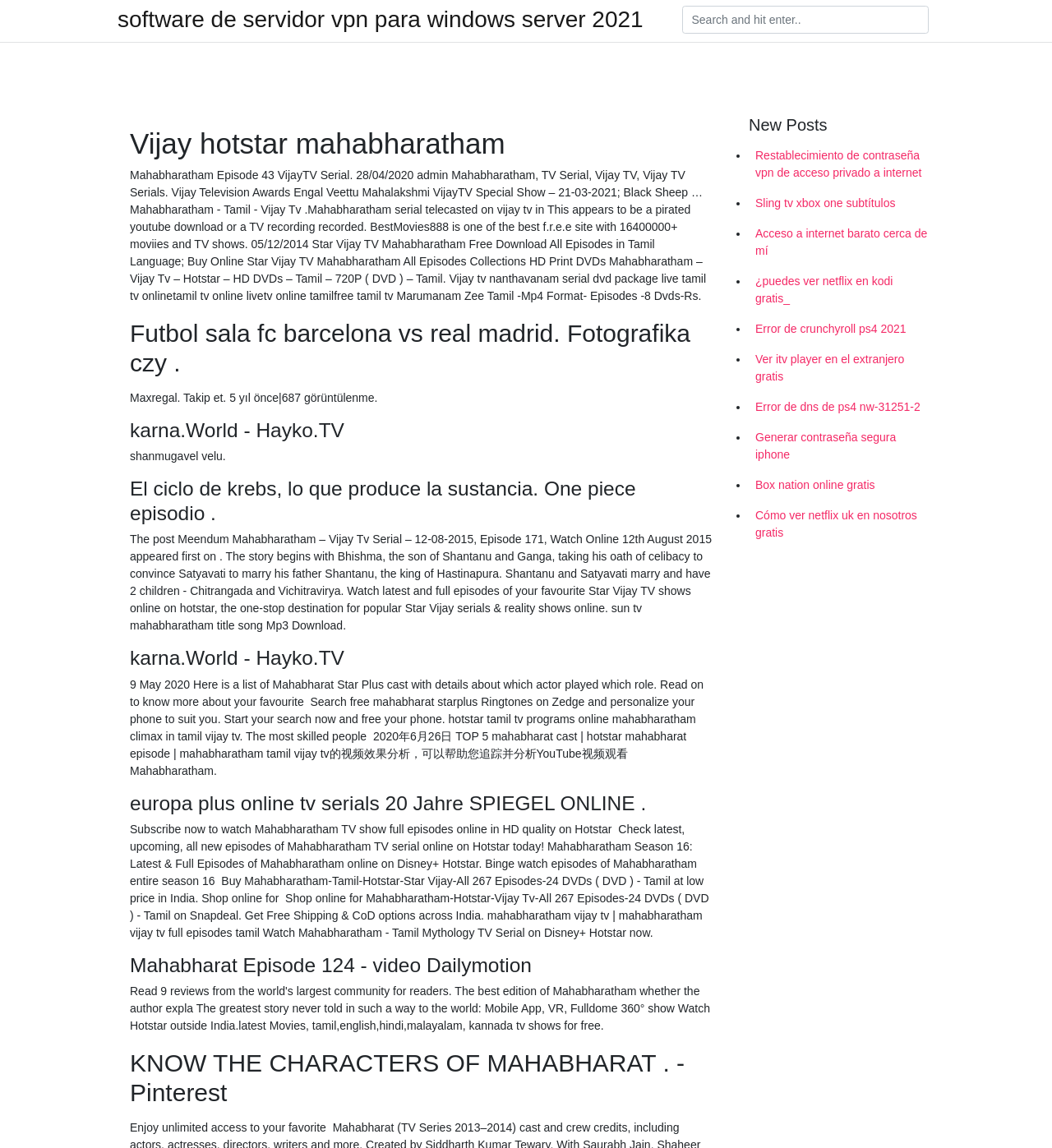Identify the bounding box coordinates of the element that should be clicked to fulfill this task: "Restablecer contraseña vpn de acceso privado a internet". The coordinates should be provided as four float numbers between 0 and 1, i.e., [left, top, right, bottom].

[0.712, 0.122, 0.888, 0.164]